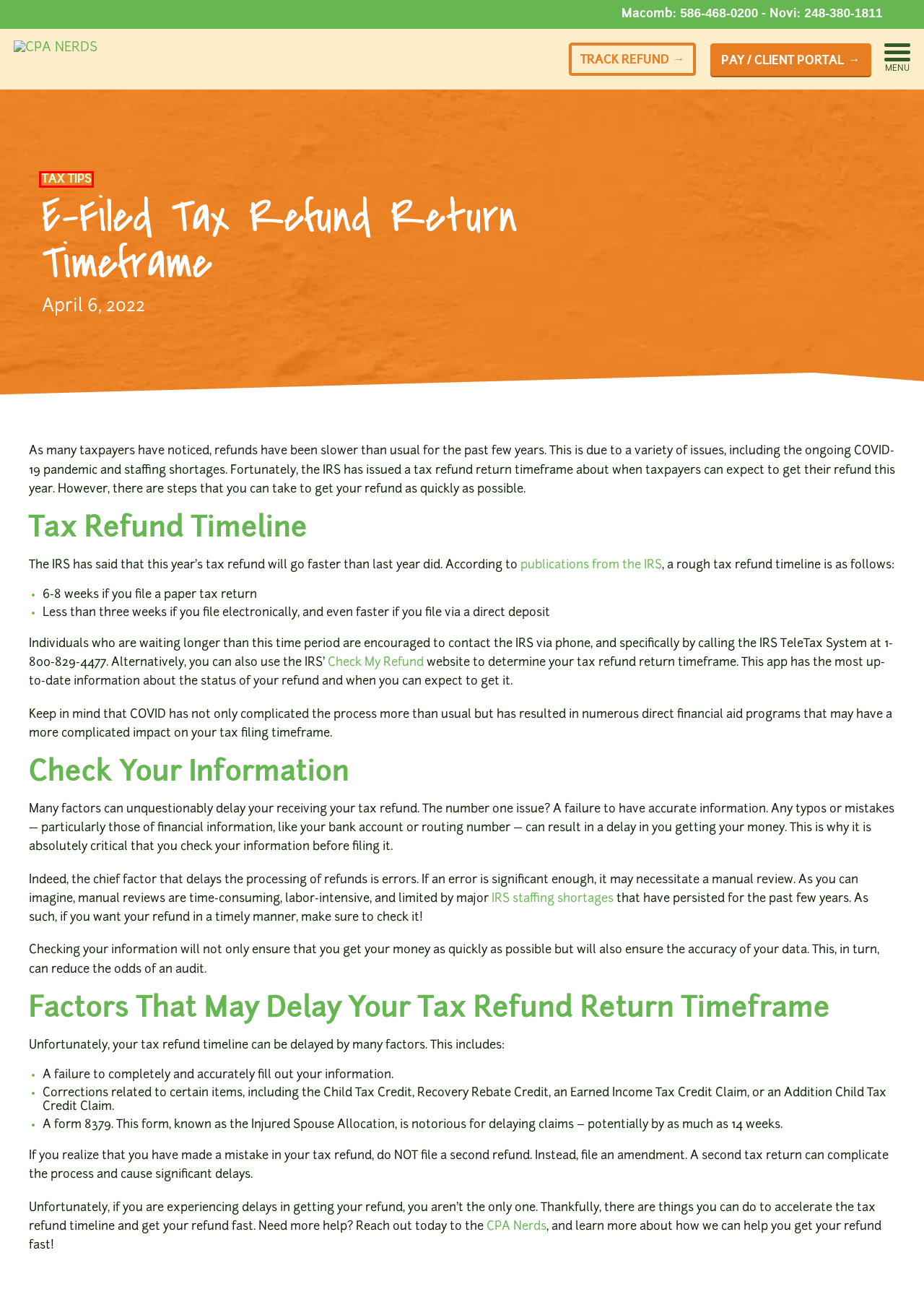Given a webpage screenshot featuring a red rectangle around a UI element, please determine the best description for the new webpage that appears after the element within the bounding box is clicked. The options are:
A. CPA Nerds: Business CPA & Bookkeeping | Lotito & Lazzara, P.C.
B. Refunds | Internal Revenue Service
C. Our Commitment: CPA Services in Macomb County | CPA Nerds
D. Posts filed under Videos | Blog | CPA Nerds
E. Login
F. IRS Announces Michigan Storm Tax Relief | CPA Nerds
G. Posts filed under Tax Tips | Blog | CPA Nerds
H. Track IRS Refund Status at Lotito & Lazzara, P.C. | Macomb CPA Firm

G